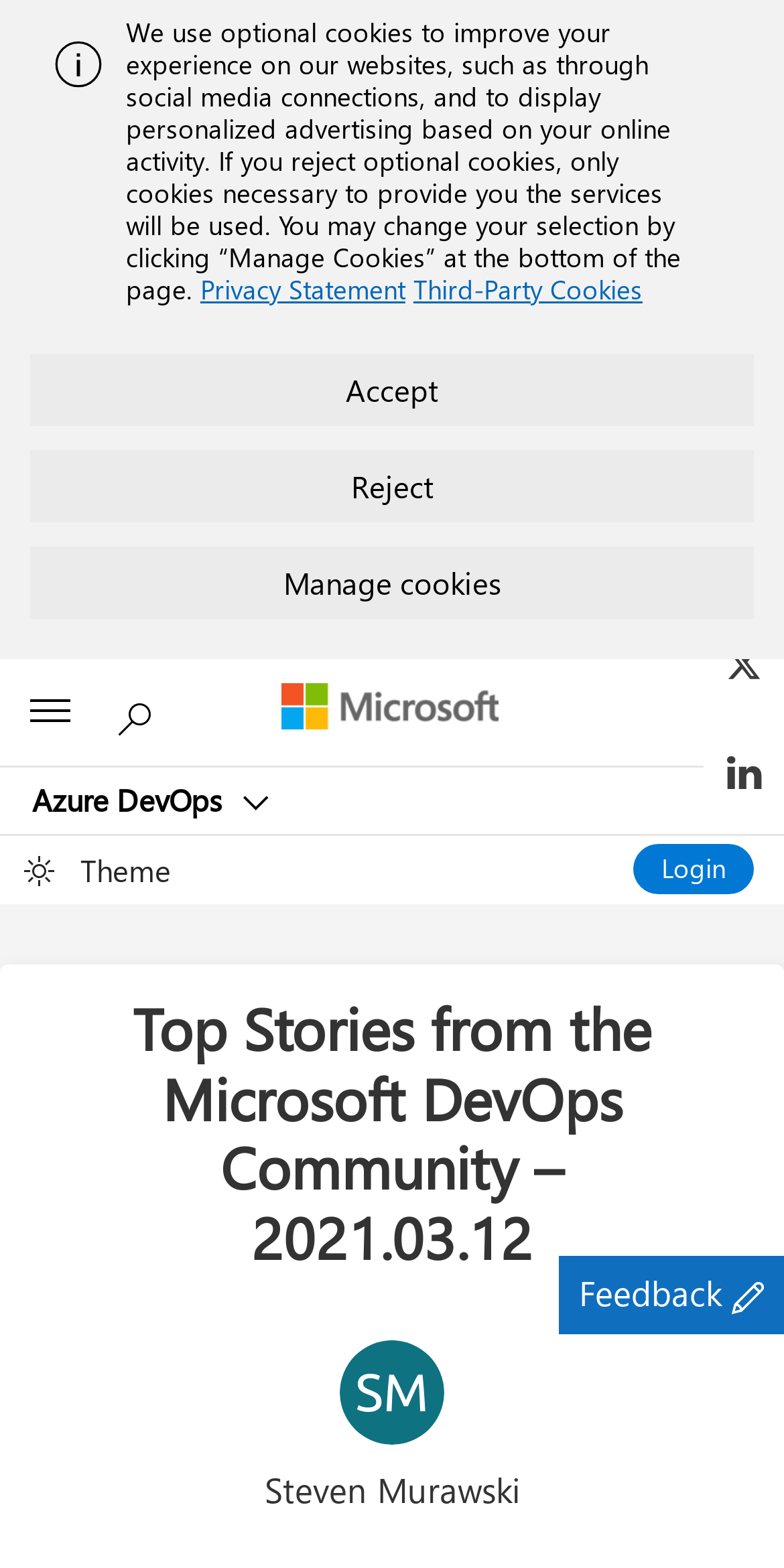Generate the text content of the main heading of the webpage.

Top Stories from the Microsoft DevOps Community – 2021.03.12